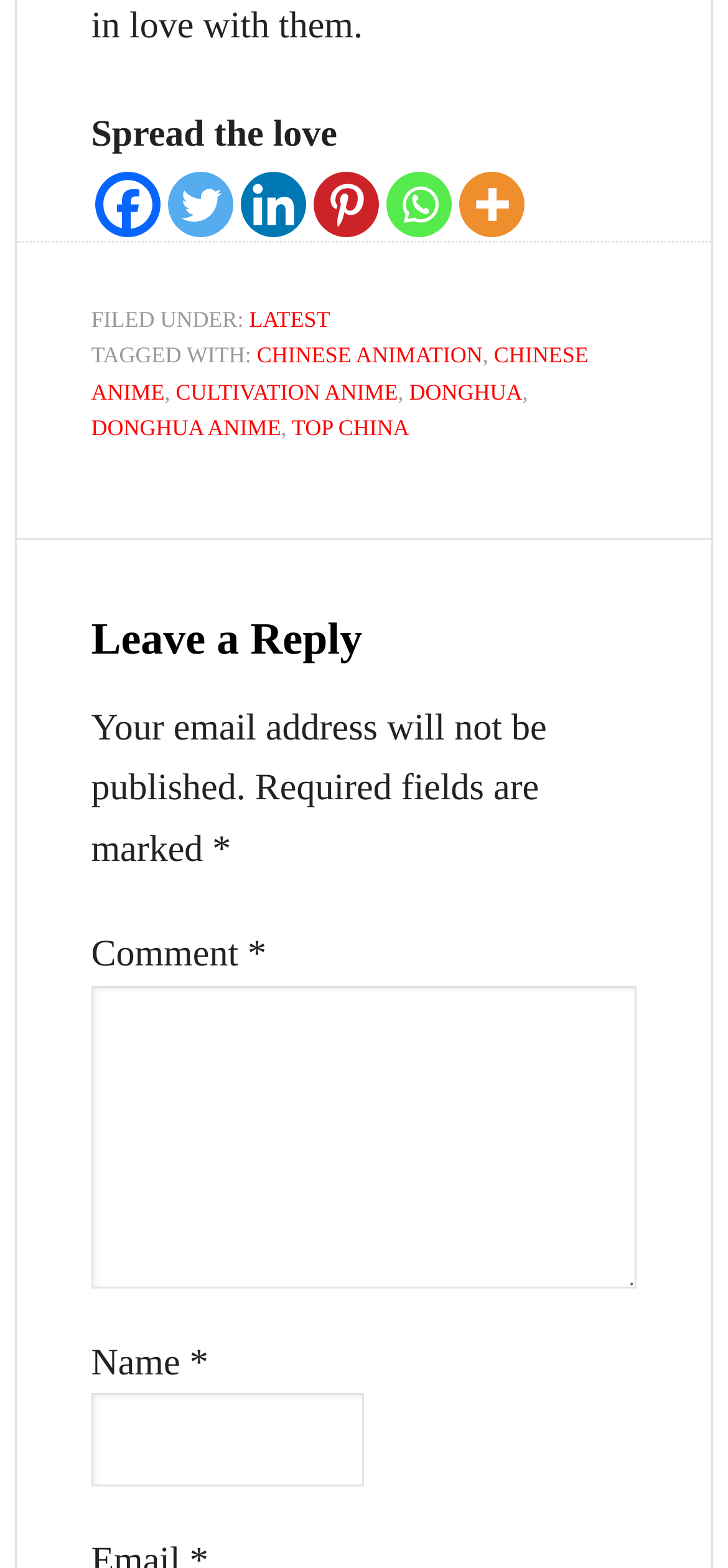Analyze the image and answer the question with as much detail as possible: 
What is the category of the article?

I found a link with the text 'CHINESE ANIMATION' and a bounding box coordinate of [0.353, 0.218, 0.663, 0.235], which suggests that it is a category or tag related to the article.